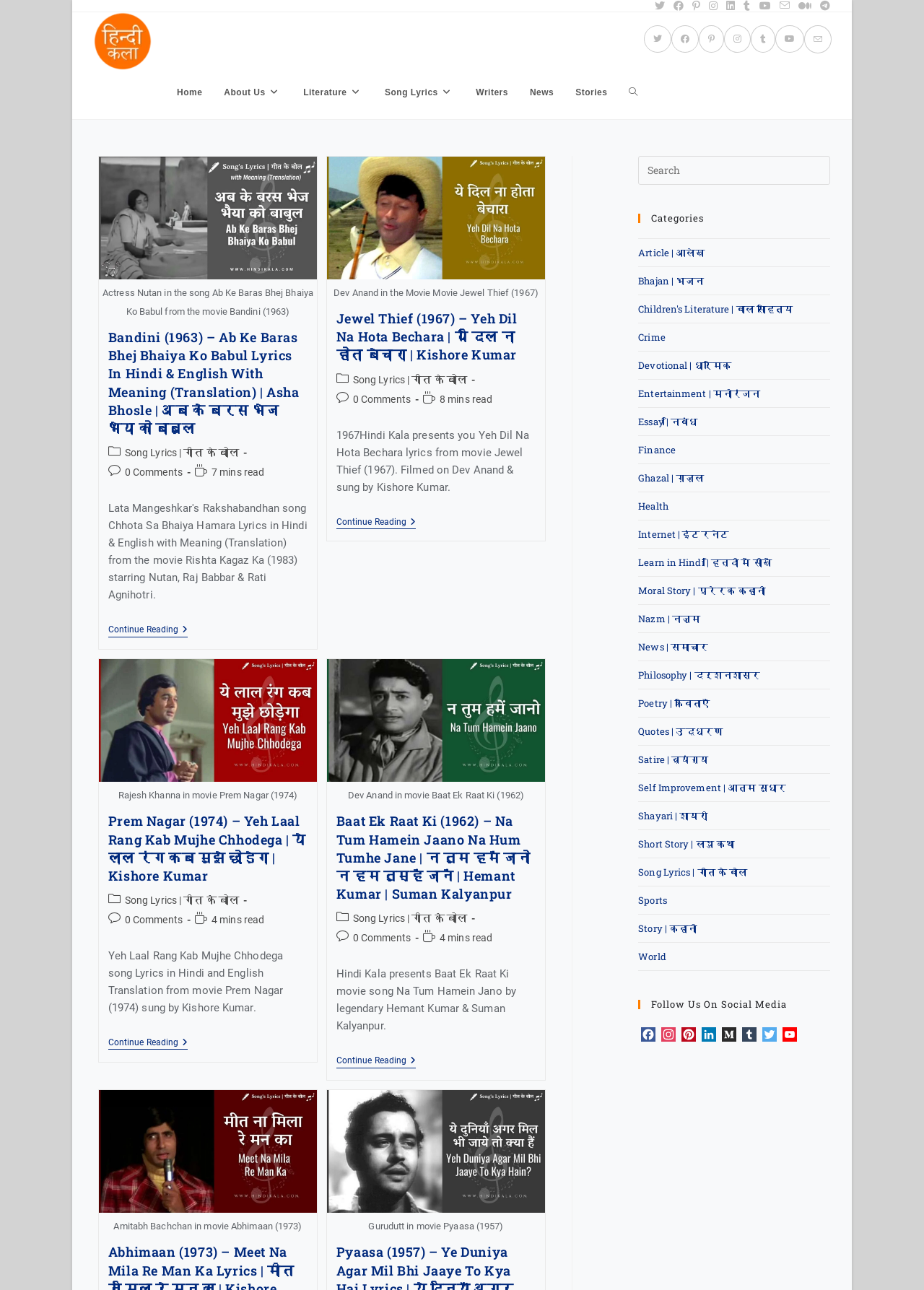What is the title of the first article?
Using the information from the image, answer the question thoroughly.

The first article is located below the navigation menu, and its title is 'Bandini (1963) – Ab Ke Baras Bhej Bhaiya Ko Babul Lyrics In Hindi & English With Meaning (Translation) | Asha Bhosle | अब के बरस भेज भैया को बाबुल'.